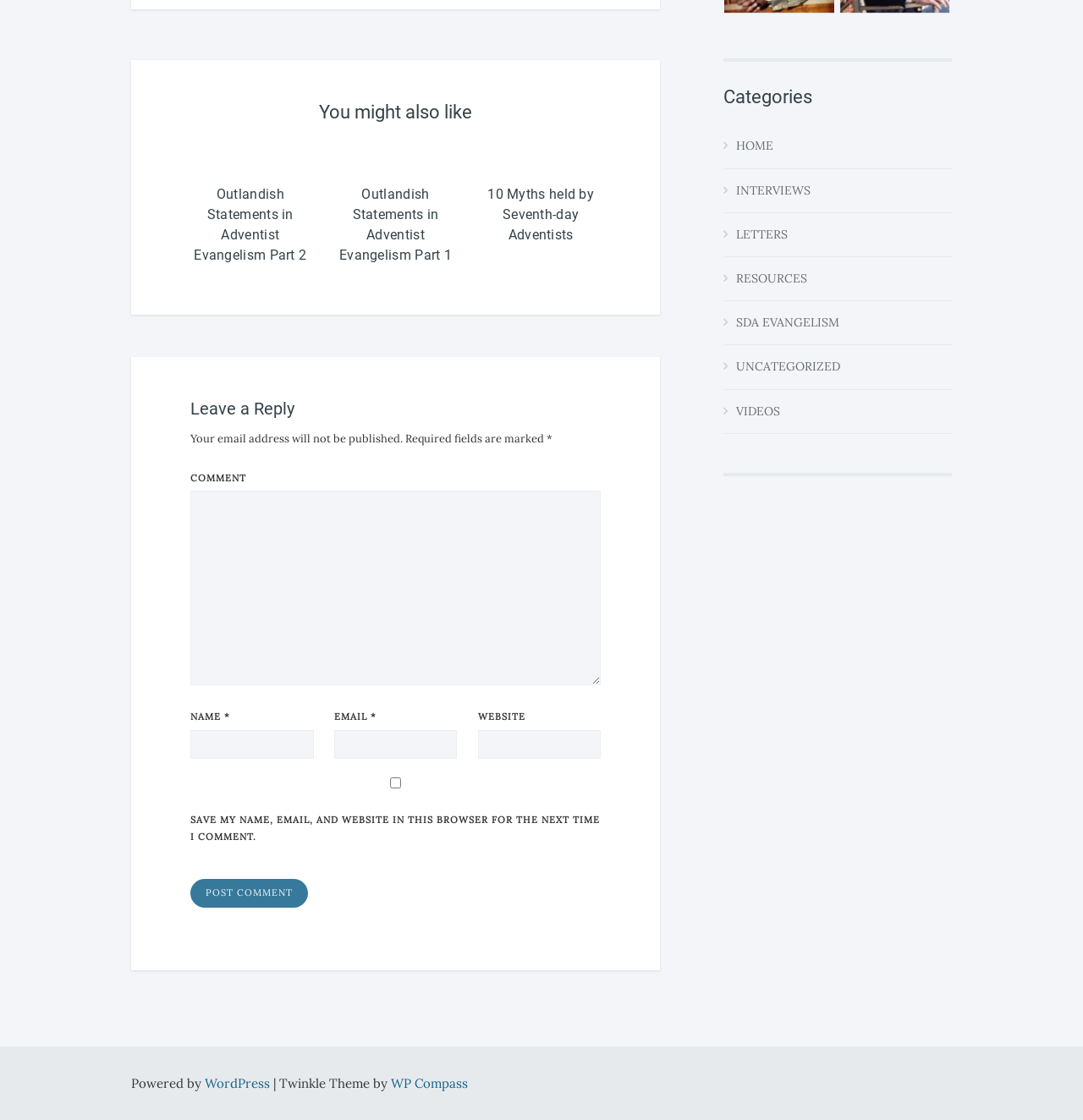What is the title of the first recommended article?
Provide a detailed answer to the question using information from the image.

I found the title of the first recommended article by looking at the heading element with the text 'You might also like' and then examining the link elements below it. The first link element has a heading with the text 'Outlandish Statements in Adventist Evangelism Part 2', which is the title of the first recommended article.